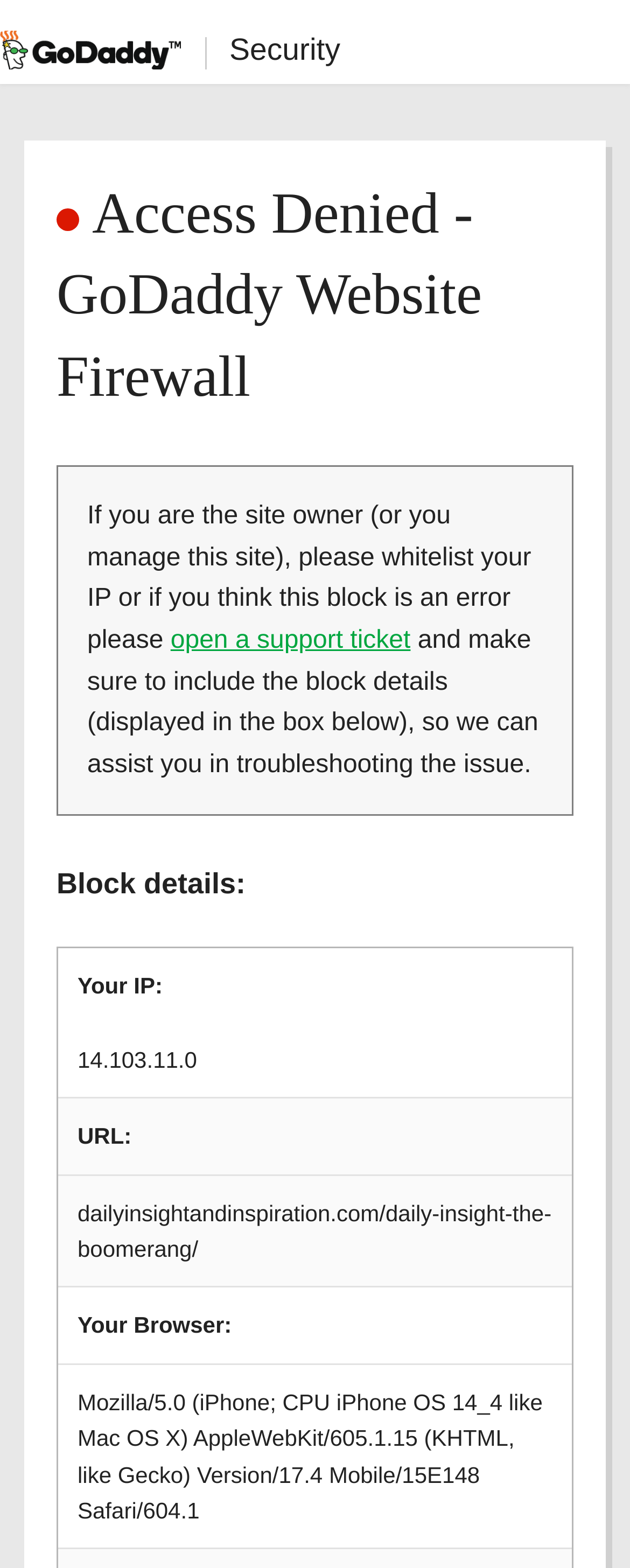What information is provided in the block details section?
Refer to the image and provide a detailed answer to the question.

The block details section provides information about the blocked IP address, the URL that was accessed, and the browser used to access the site, which can be useful for troubleshooting the issue.